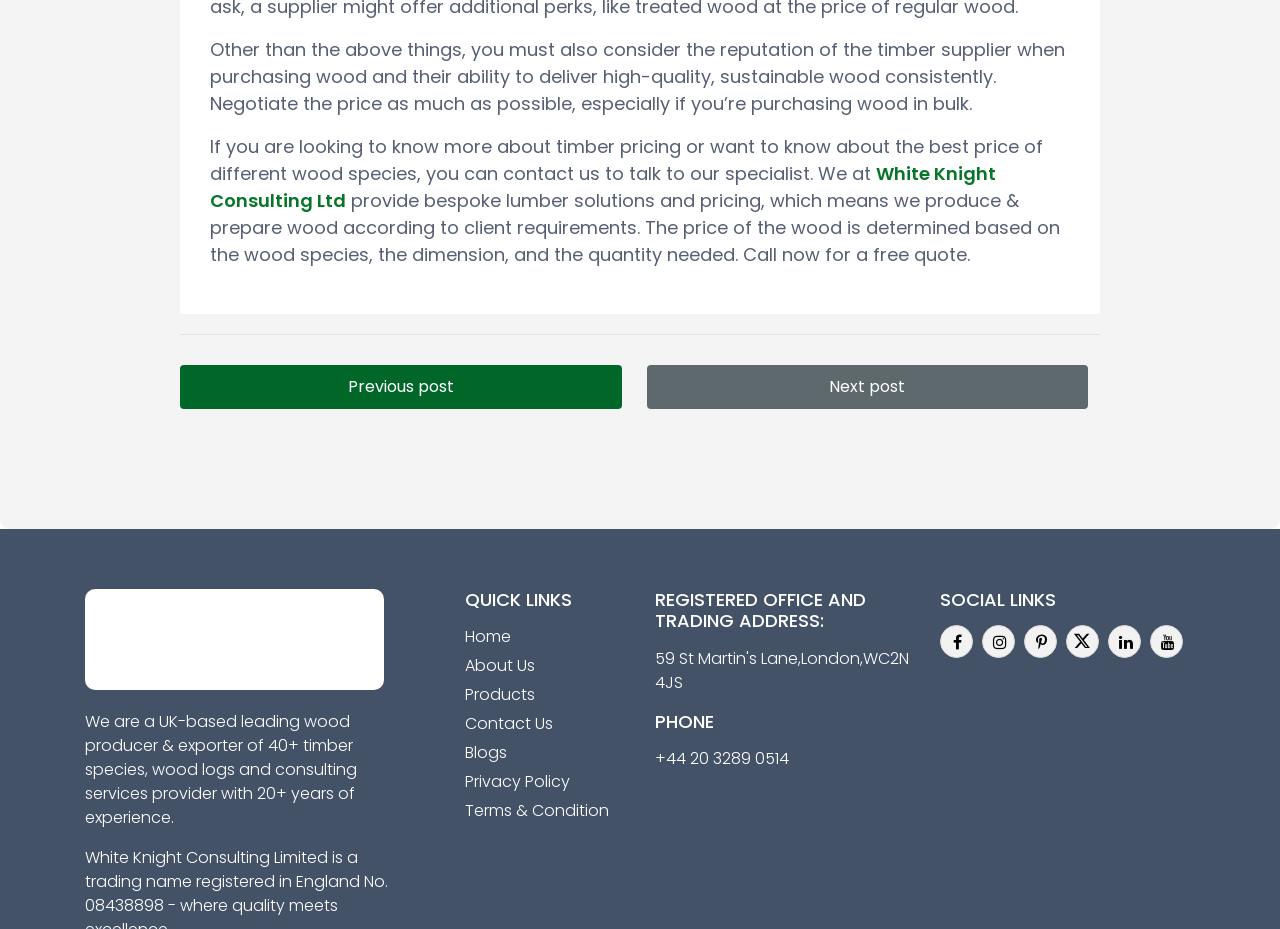How many timber species does the company produce?
Look at the image and answer the question using a single word or phrase.

40+